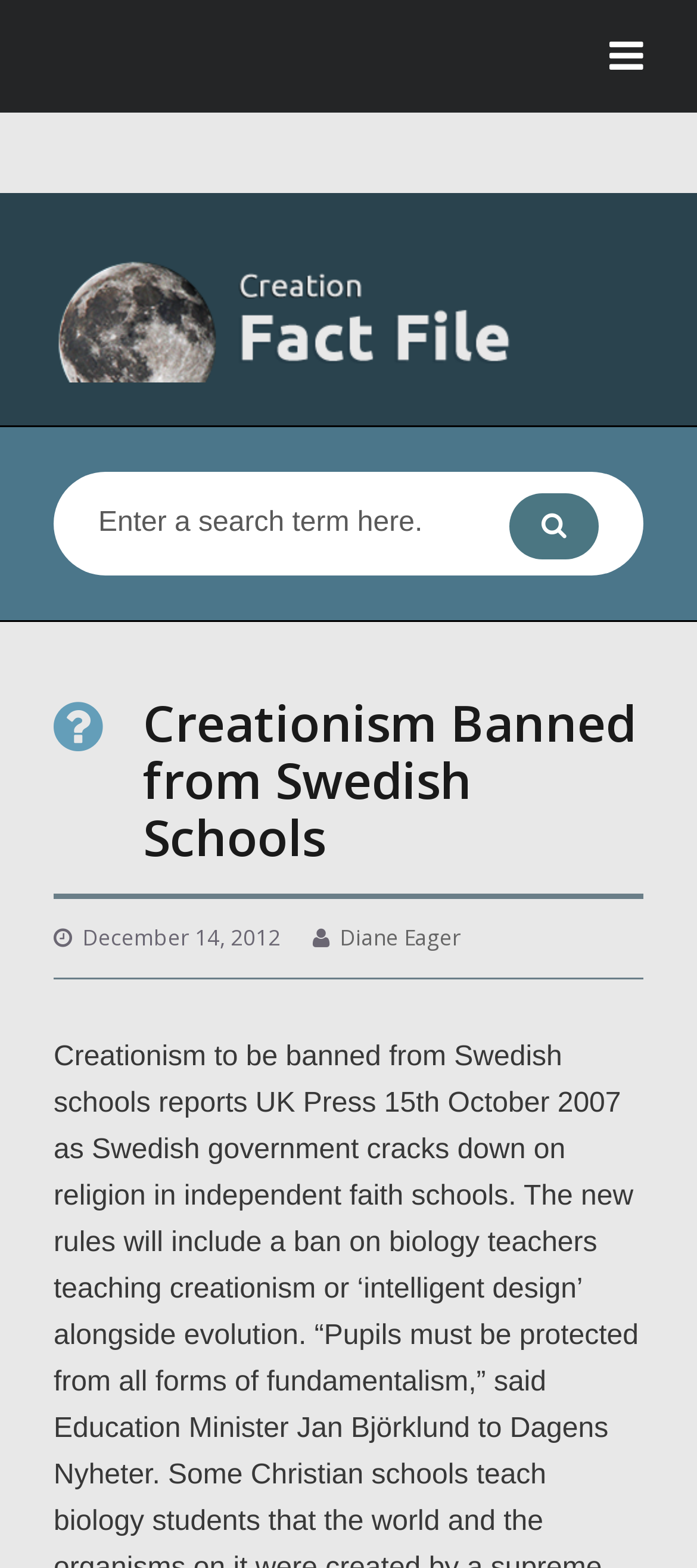What is the purpose of the textbox?
Provide a concise answer using a single word or phrase based on the image.

Enter a search term